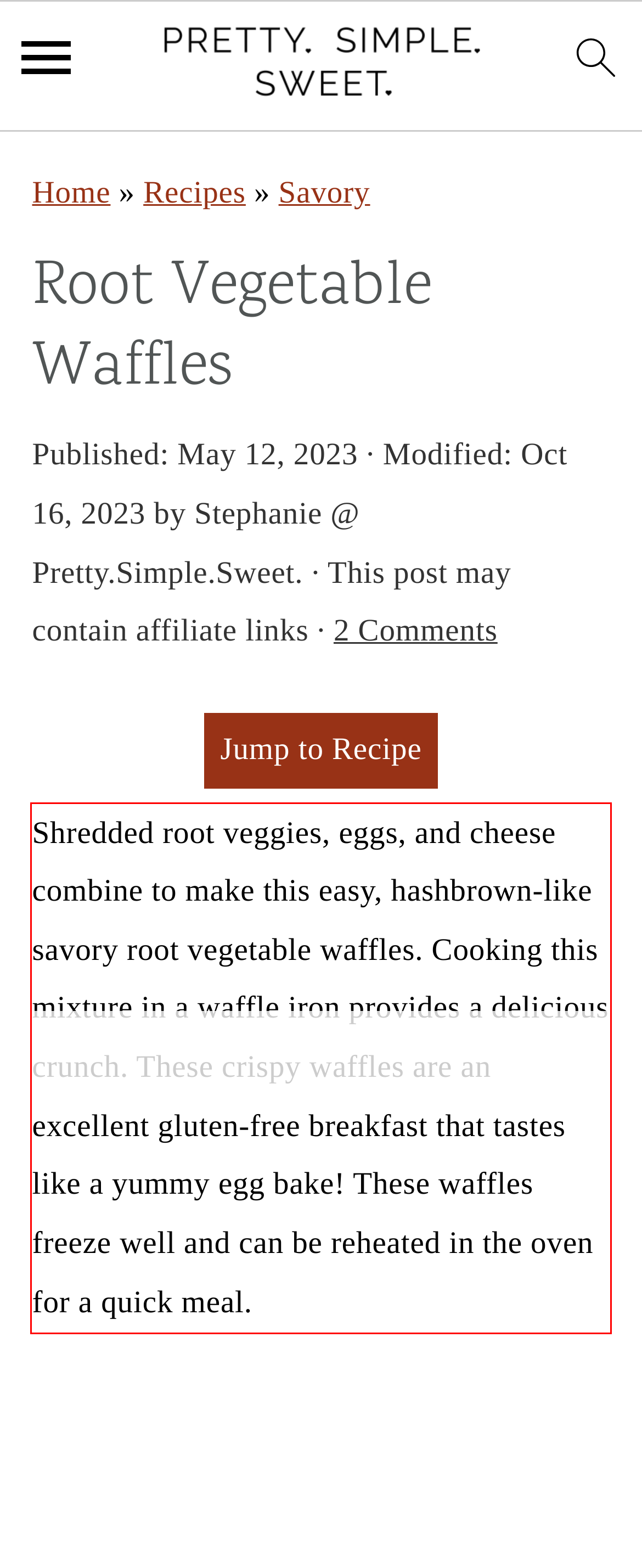You are given a screenshot of a webpage with a UI element highlighted by a red bounding box. Please perform OCR on the text content within this red bounding box.

Shredded root veggies, eggs, and cheese combine to make this easy, hashbrown-like savory root vegetable waffles. Cooking this mixture in a waffle iron provides a delicious crunch. These crispy waffles are an excellent gluten-free breakfast that tastes like a yummy egg bake! These waffles freeze well and can be reheated in the oven for a quick meal.